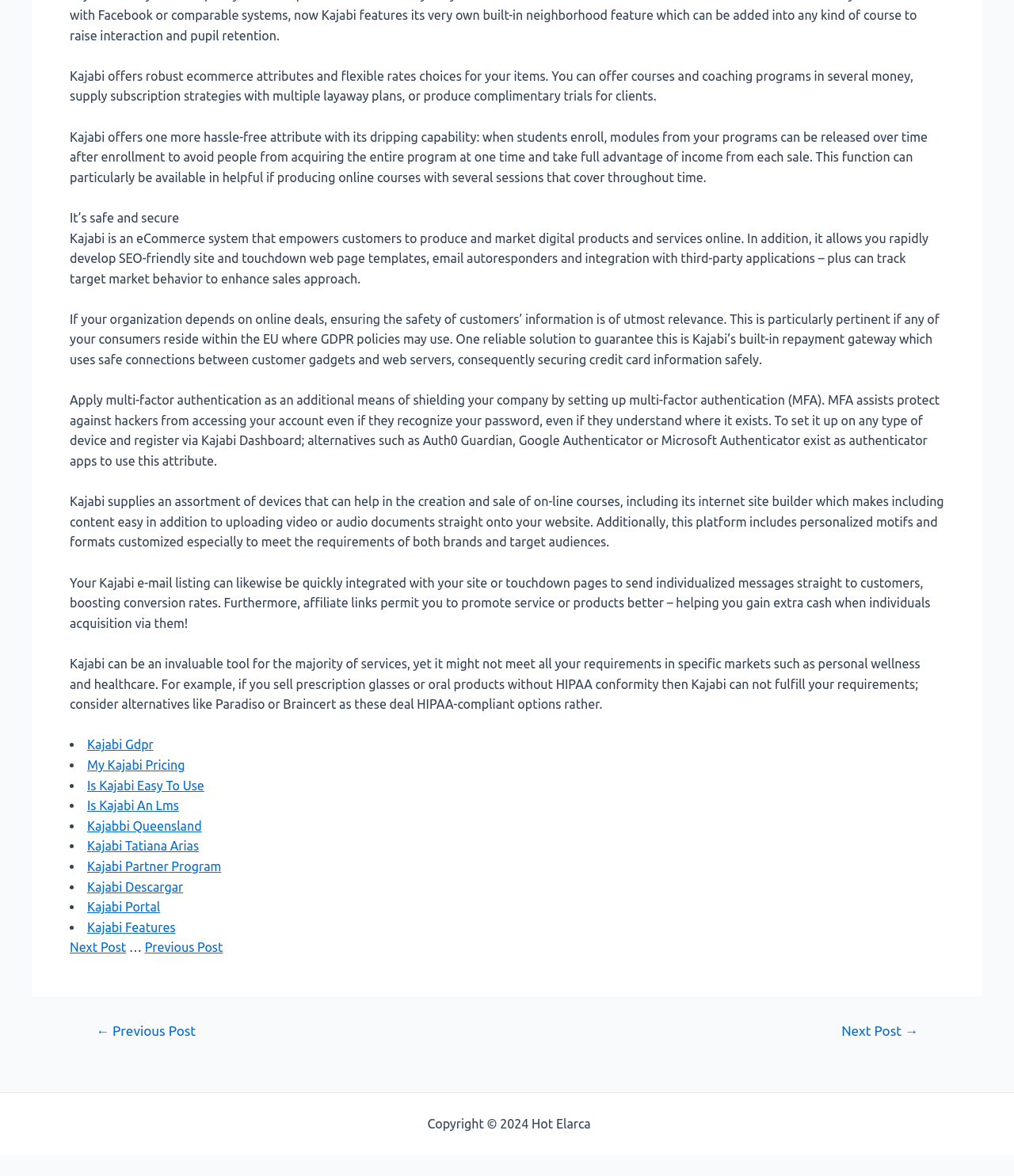What is the purpose of Kajabi's dripping capability?
Provide a fully detailed and comprehensive answer to the question.

Based on the webpage content, Kajabi's dripping capability is a feature that allows modules from programs to be released over time after enrollment, avoiding people from getting the entire program at once and maximizing income from each sale.